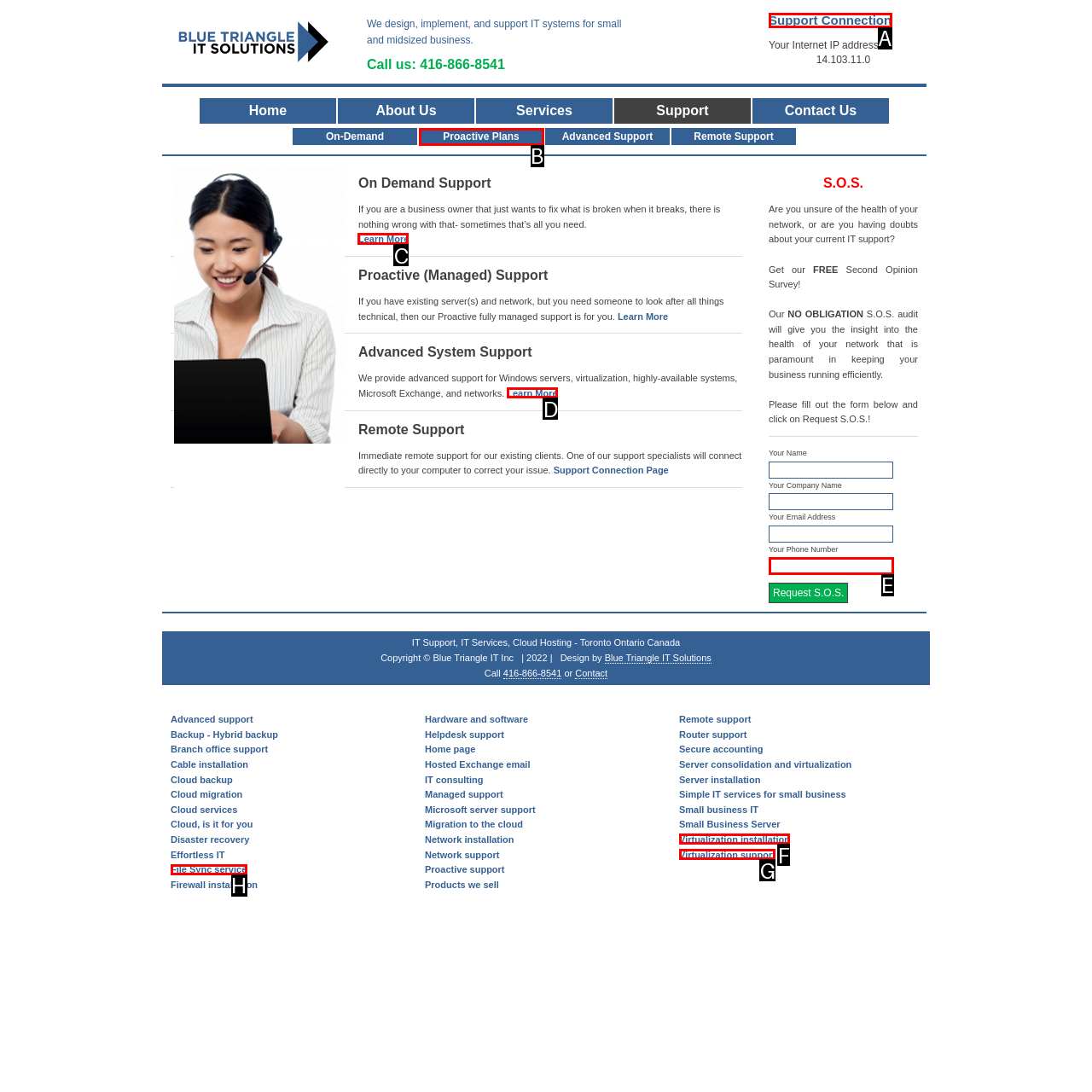For the given instruction: Learn more about On Demand Support, determine which boxed UI element should be clicked. Answer with the letter of the corresponding option directly.

C